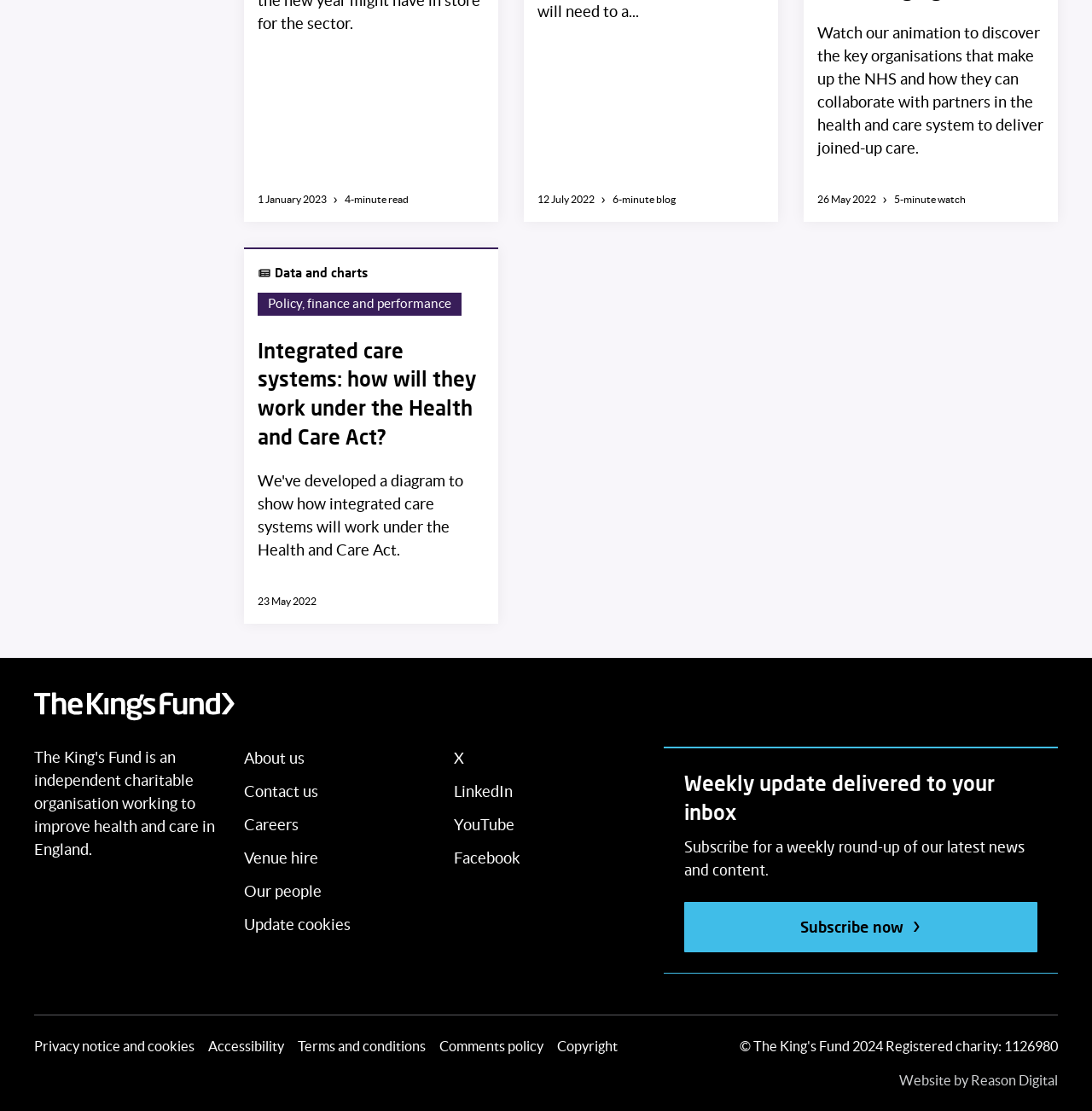Please indicate the bounding box coordinates for the clickable area to complete the following task: "Email us". The coordinates should be specified as four float numbers between 0 and 1, i.e., [left, top, right, bottom].

None